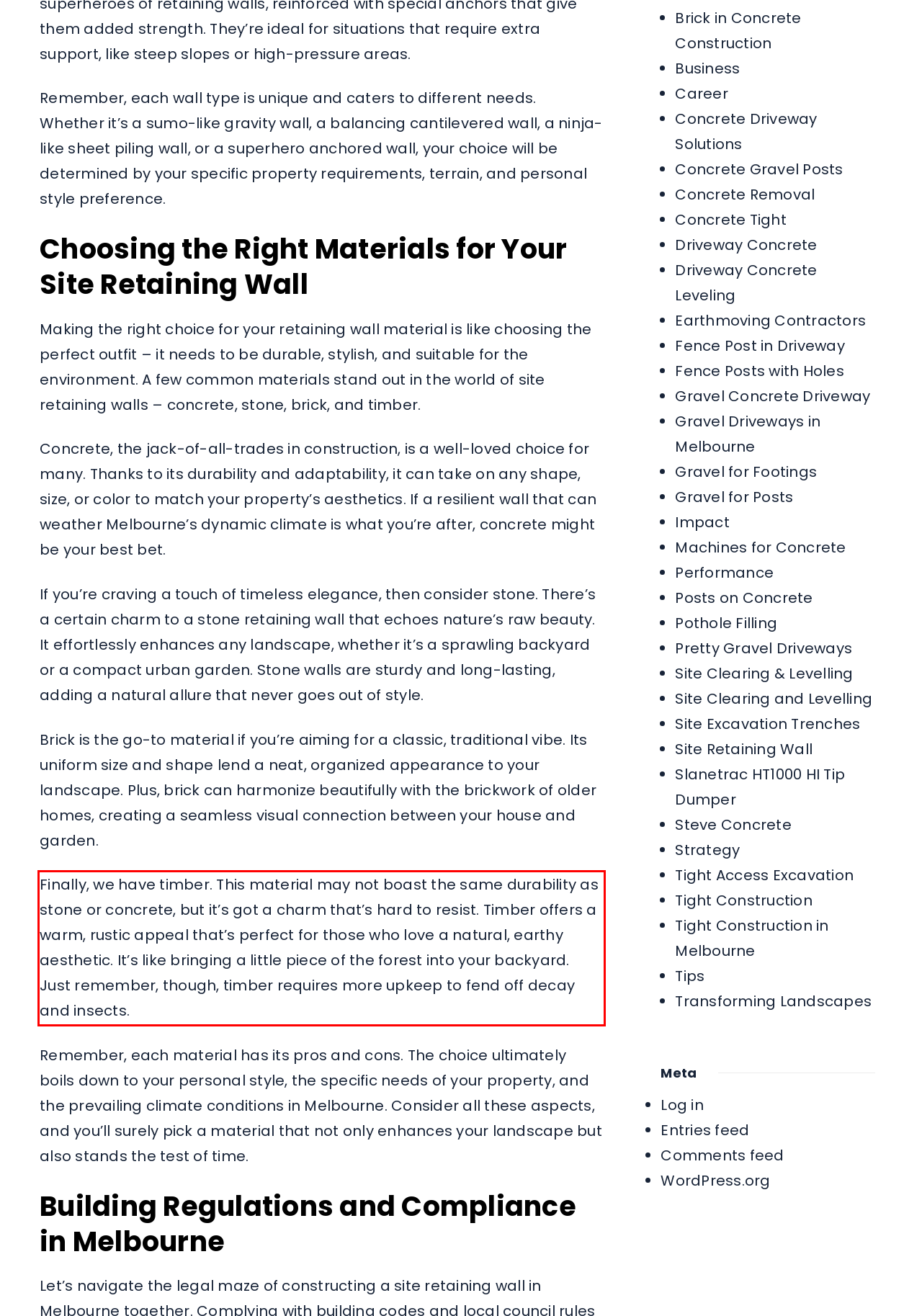The screenshot provided shows a webpage with a red bounding box. Apply OCR to the text within this red bounding box and provide the extracted content.

Finally, we have timber. This material may not boast the same durability as stone or concrete, but it’s got a charm that’s hard to resist. Timber offers a warm, rustic appeal that’s perfect for those who love a natural, earthy aesthetic. It’s like bringing a little piece of the forest into your backyard. Just remember, though, timber requires more upkeep to fend off decay and insects.